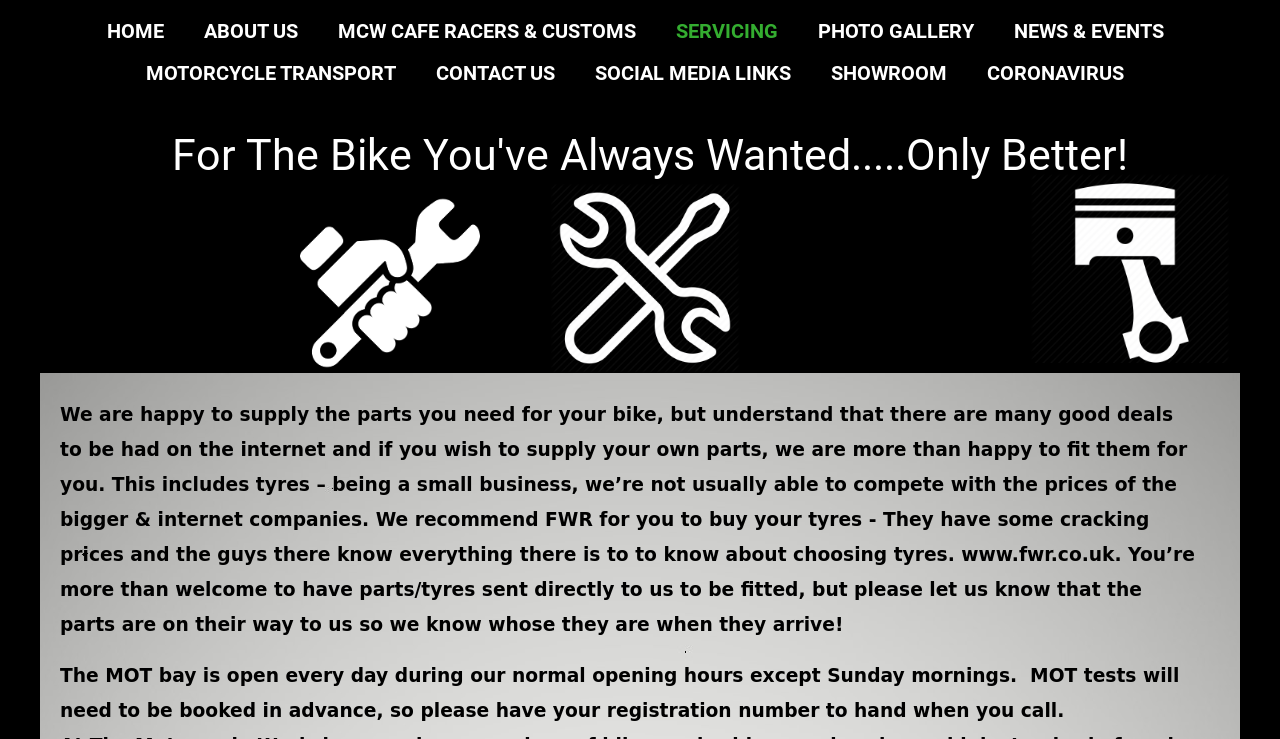What is the main service offered by this company?
Look at the screenshot and give a one-word or phrase answer.

Motorcycle servicing